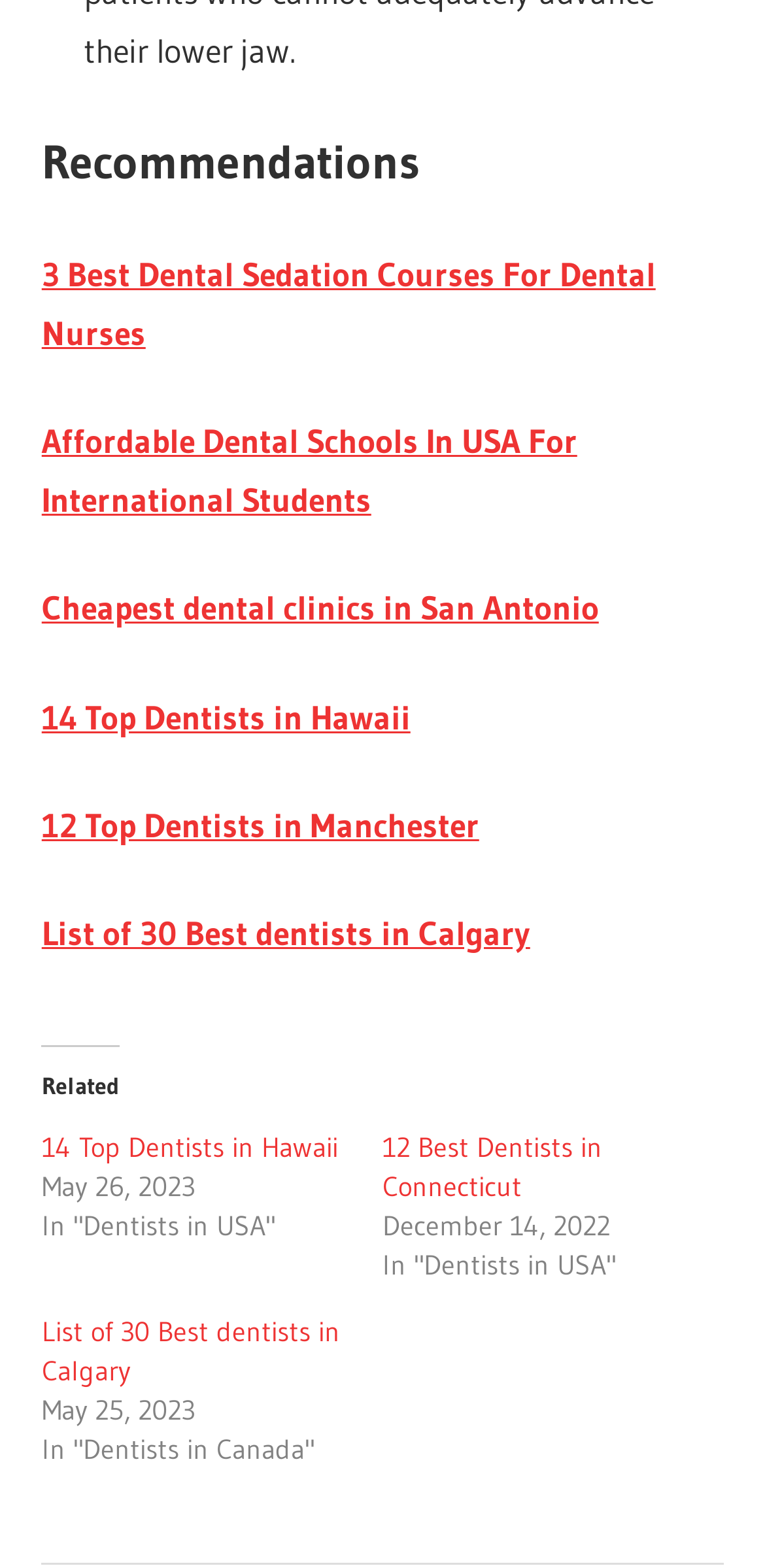How many 'Related' links are there?
Use the image to answer the question with a single word or phrase.

3